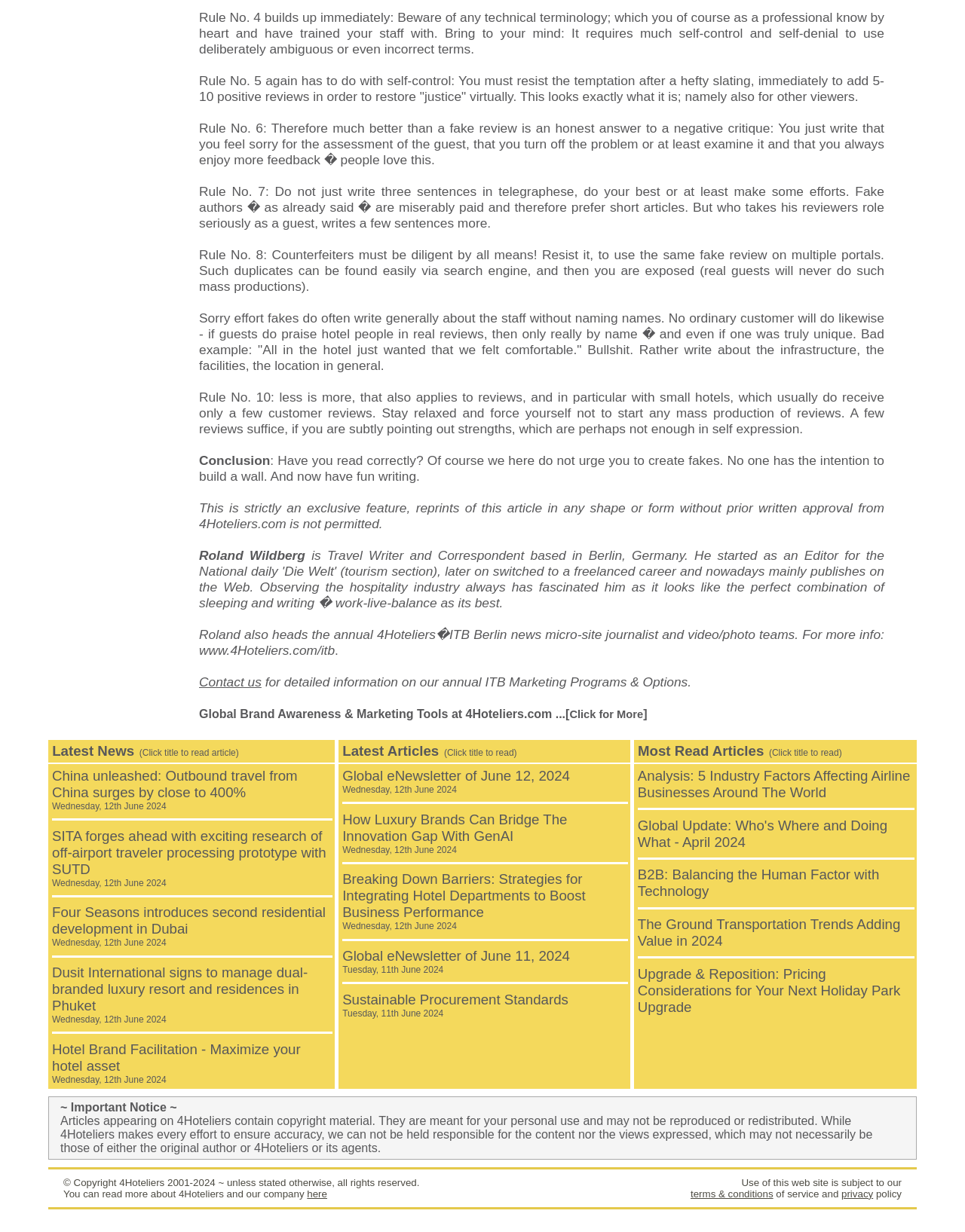What is the purpose of writing a few sentences more in a review?
Give a single word or phrase answer based on the content of the image.

To take the reviewer role seriously